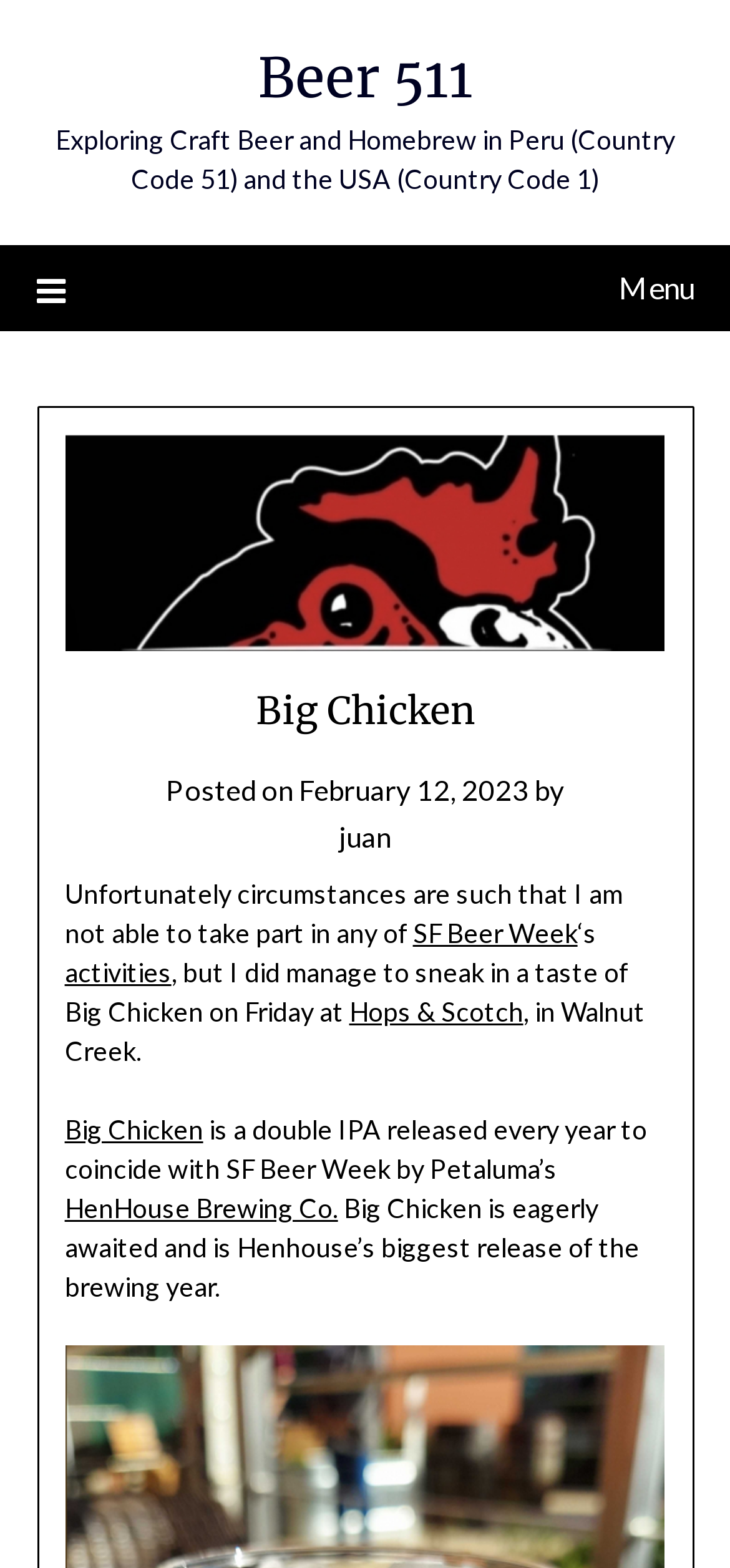Use one word or a short phrase to answer the question provided: 
What type of beer is Big Chicken?

Double IPA